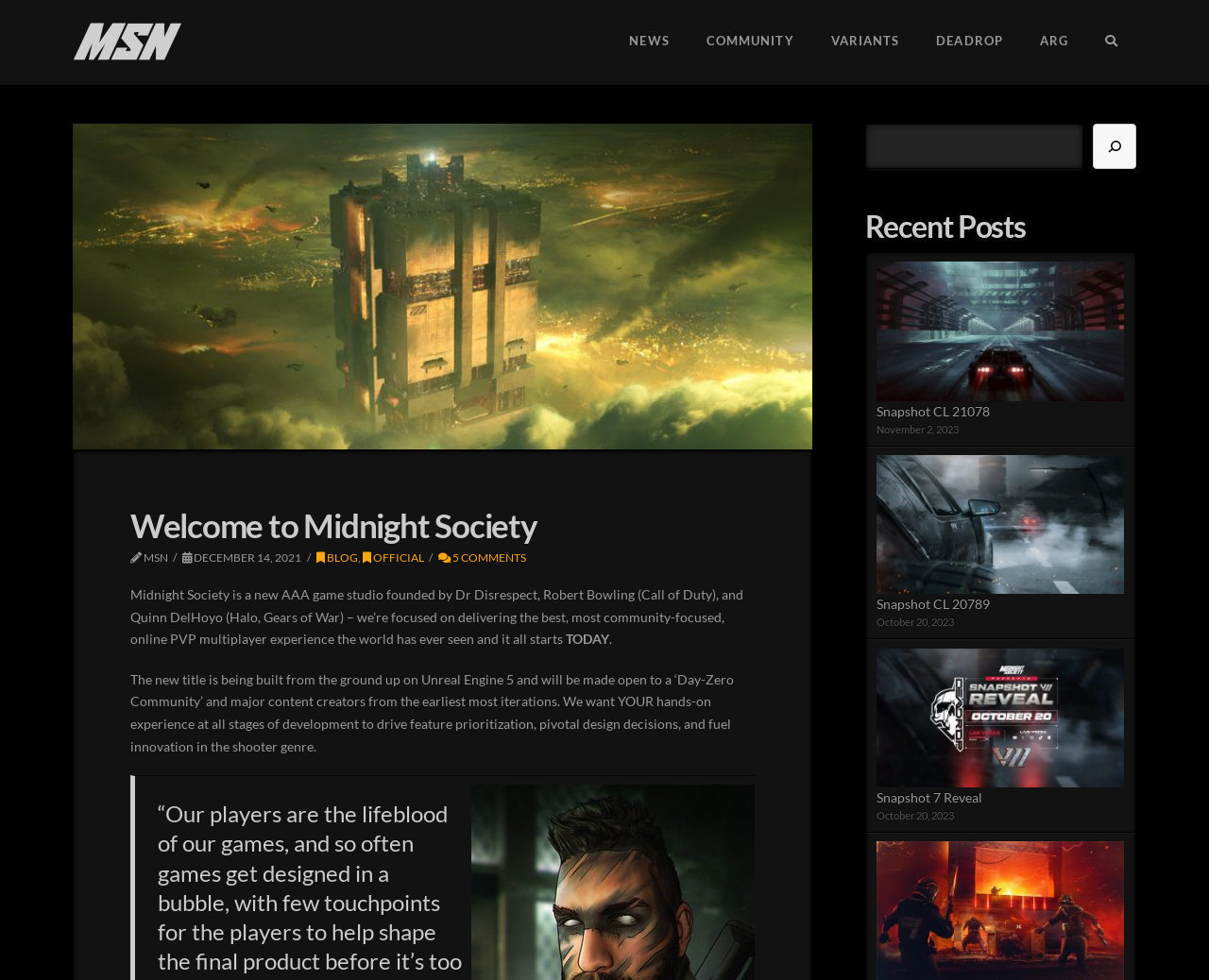Determine the bounding box coordinates for the HTML element described here: "www.gingerburrell.com".

None